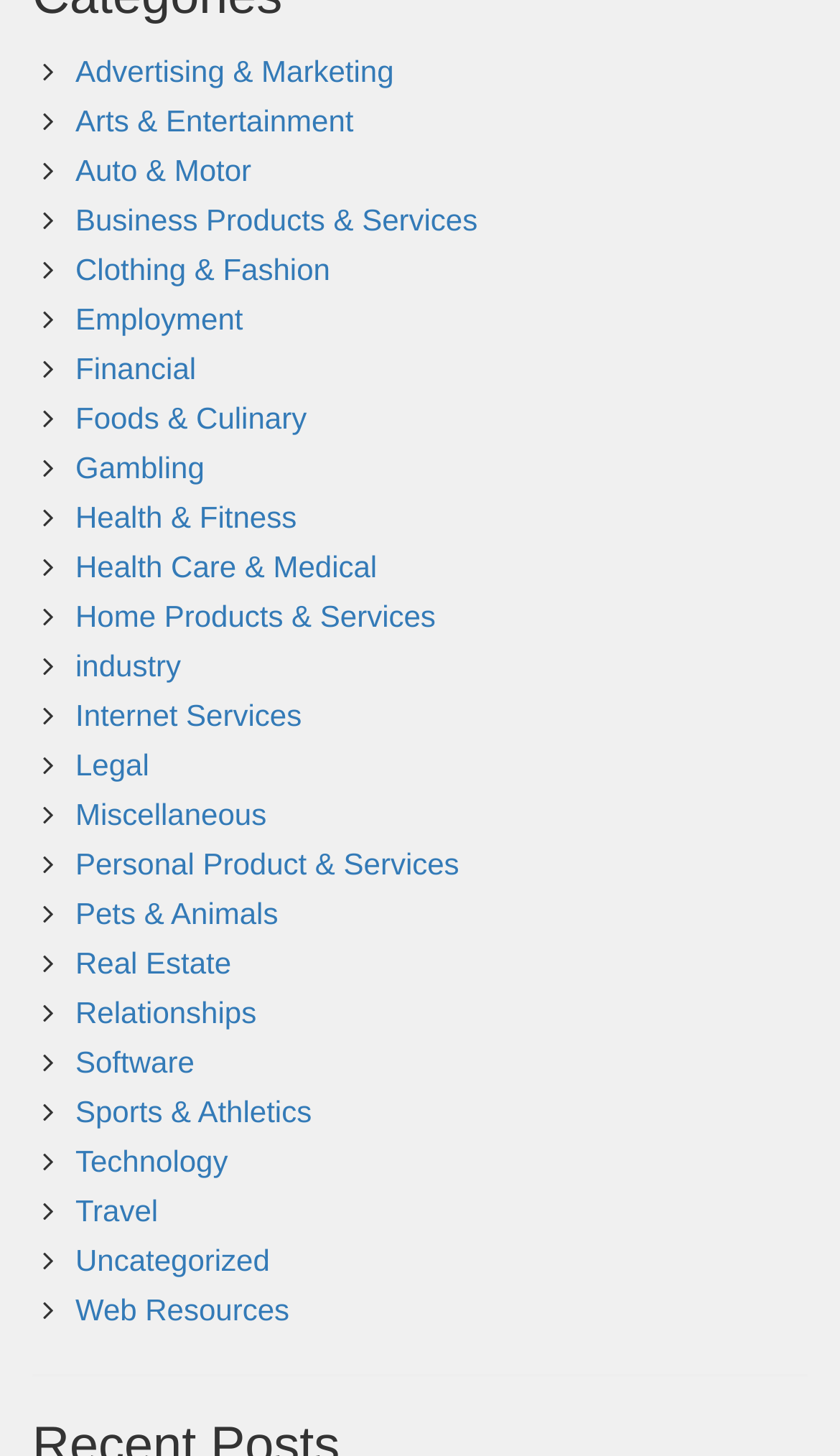Pinpoint the bounding box coordinates of the element that must be clicked to accomplish the following instruction: "View Travel". The coordinates should be in the format of four float numbers between 0 and 1, i.e., [left, top, right, bottom].

[0.09, 0.819, 0.188, 0.843]